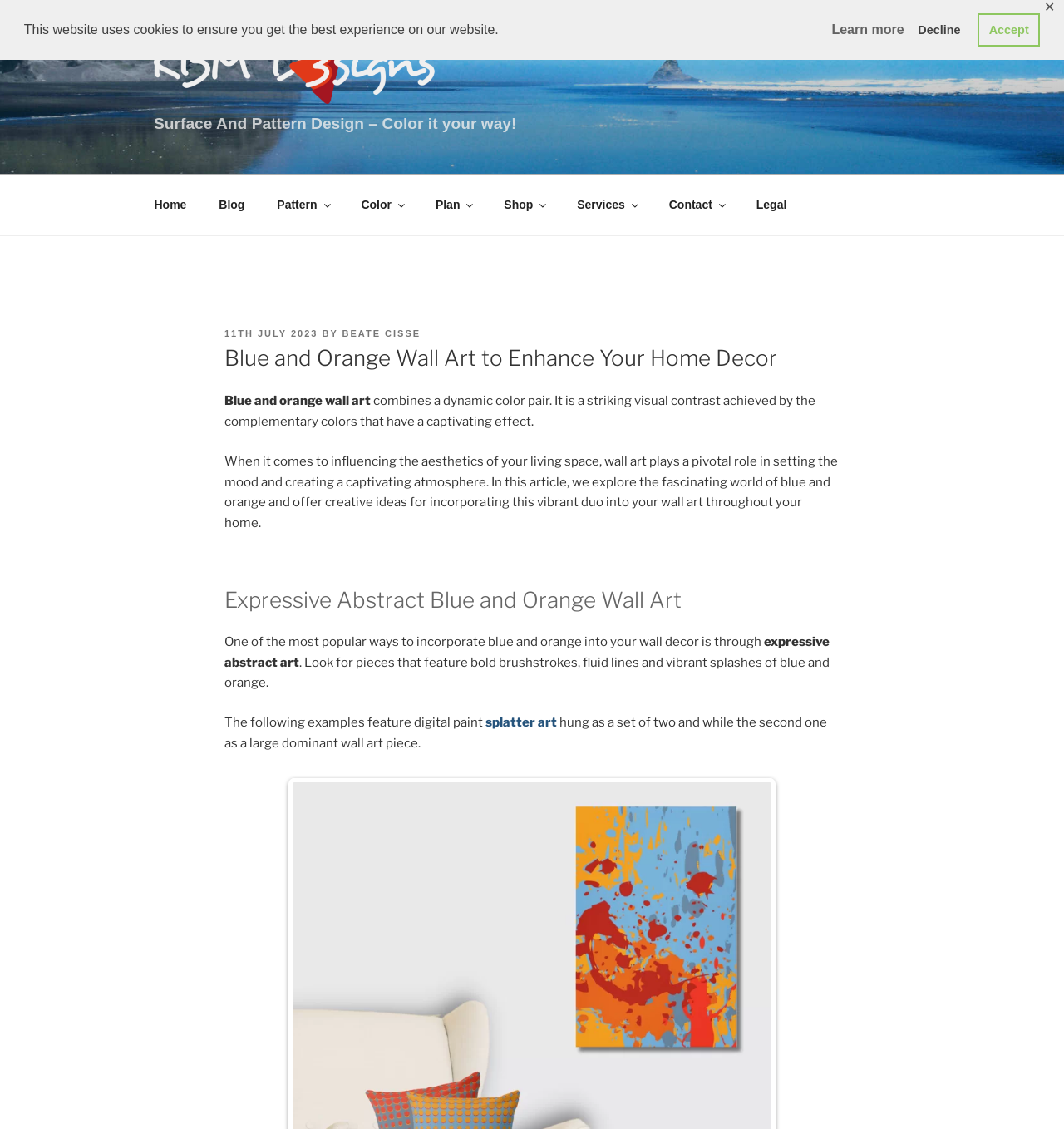How many pieces of wall art are mentioned in the example?
Look at the screenshot and provide an in-depth answer.

The webpage mentions that the example features two pieces of wall art, one hung as a set of two and the other as a large dominant wall art piece, as described in the paragraph 'The following examples feature digital paint splatter art hung as a set of two and while the second one as a large dominant wall art piece.'